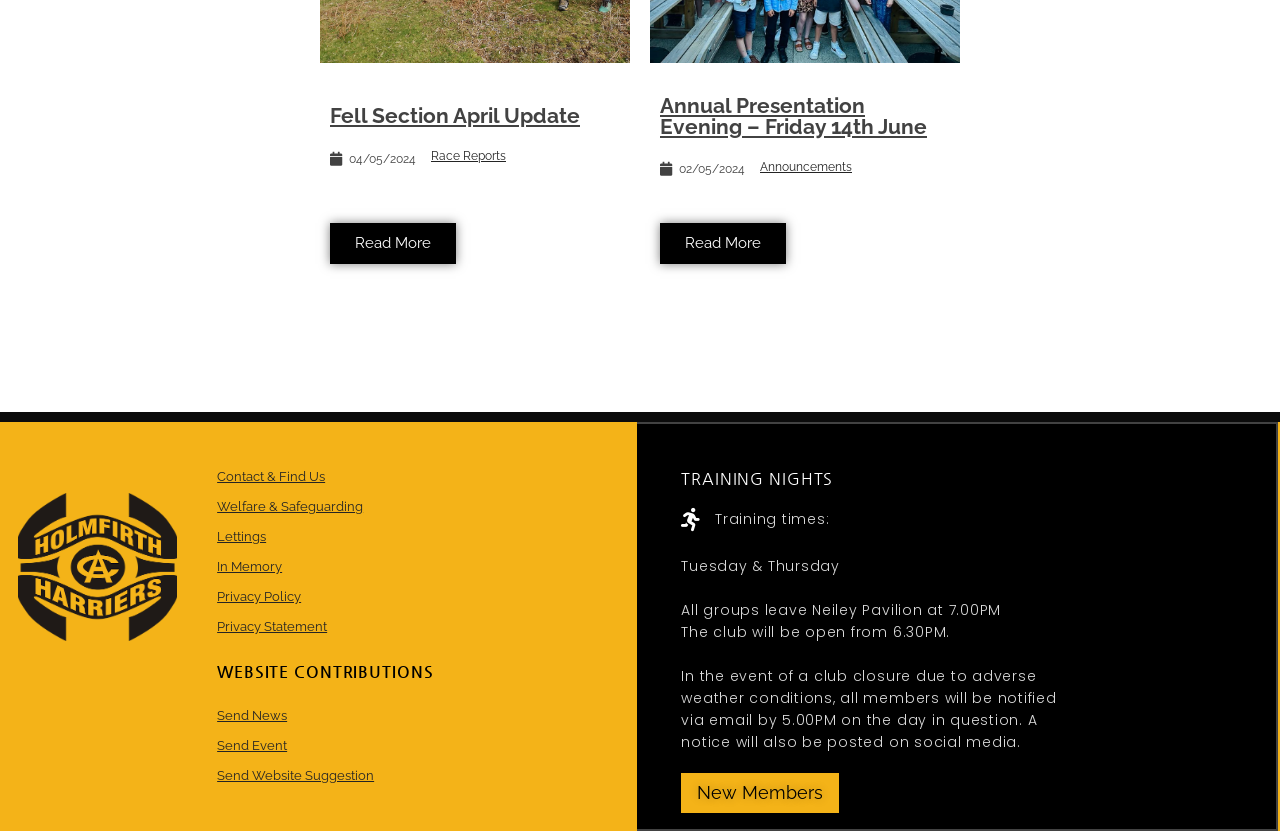Can you find the bounding box coordinates for the UI element given this description: "Race Reports"? Provide the coordinates as four float numbers between 0 and 1: [left, top, right, bottom].

[0.337, 0.177, 0.395, 0.199]